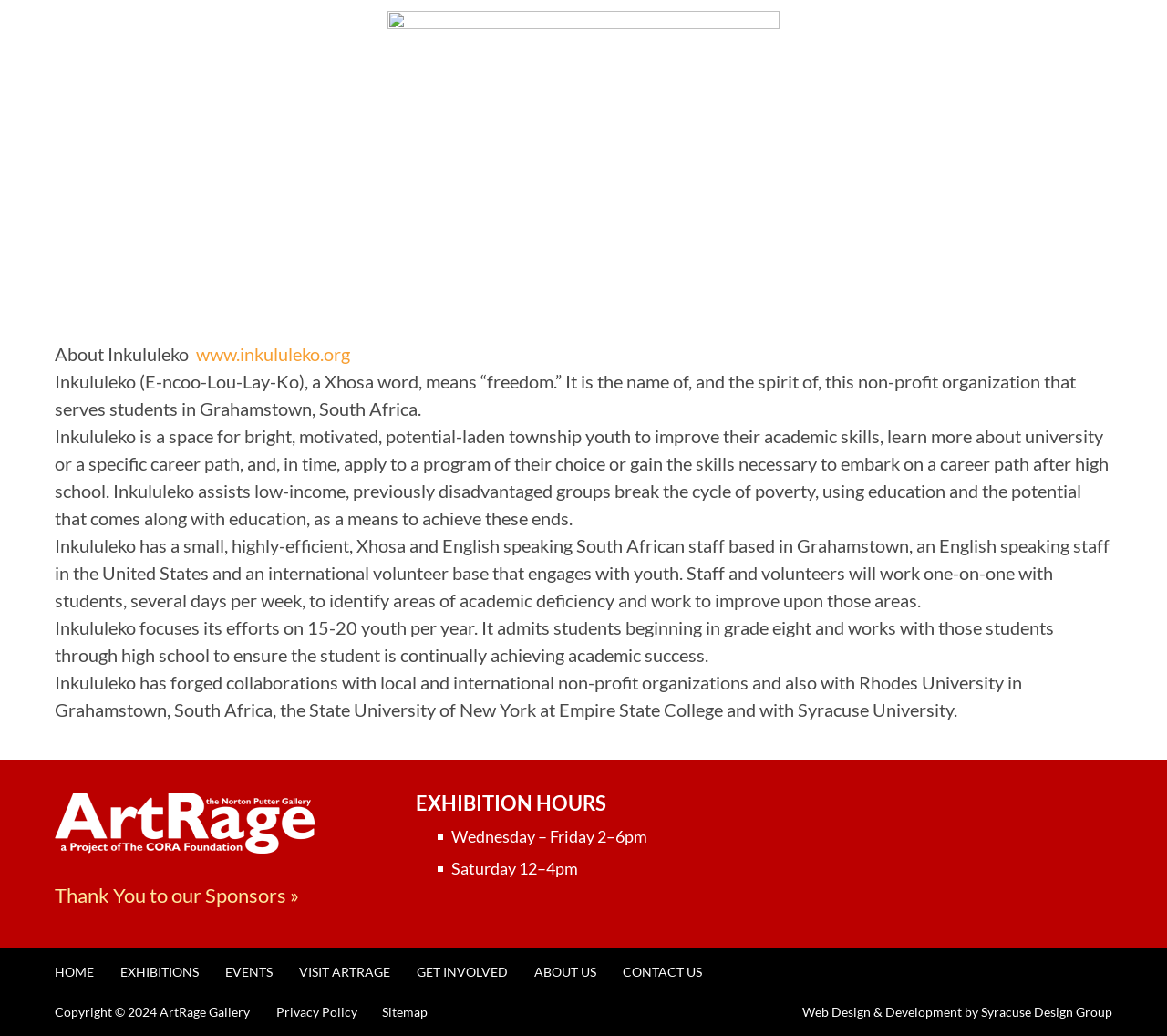Identify the bounding box coordinates for the UI element described as follows: Sitemap. Use the format (top-left x, top-left y, bottom-right x, bottom-right y) and ensure all values are floating point numbers between 0 and 1.

[0.327, 0.969, 0.366, 0.984]